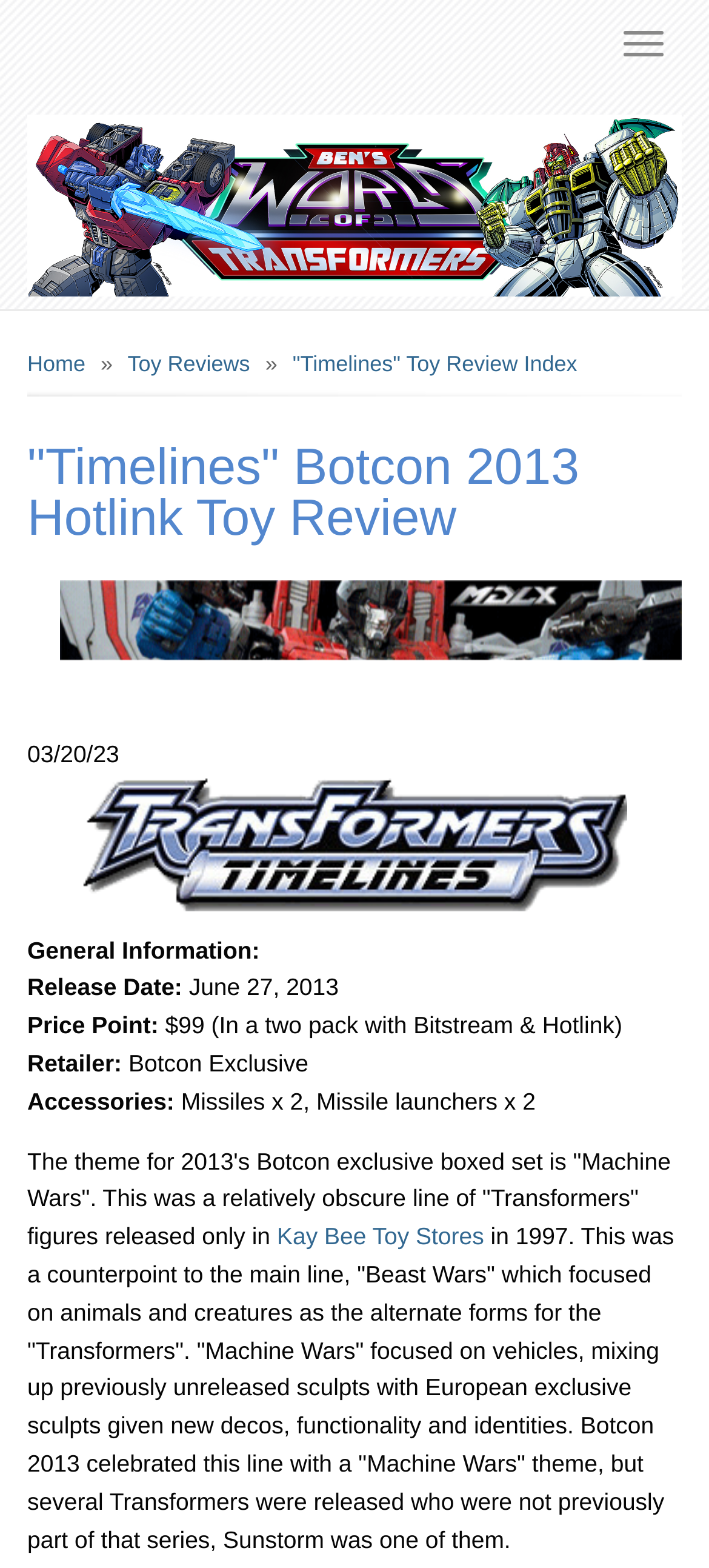What is the retailer of Hotlink?
Refer to the screenshot and deliver a thorough answer to the question presented.

I found the retailer of Hotlink by looking at the 'General Information' section, where it is listed as 'Retailer: Botcon Exclusive'.